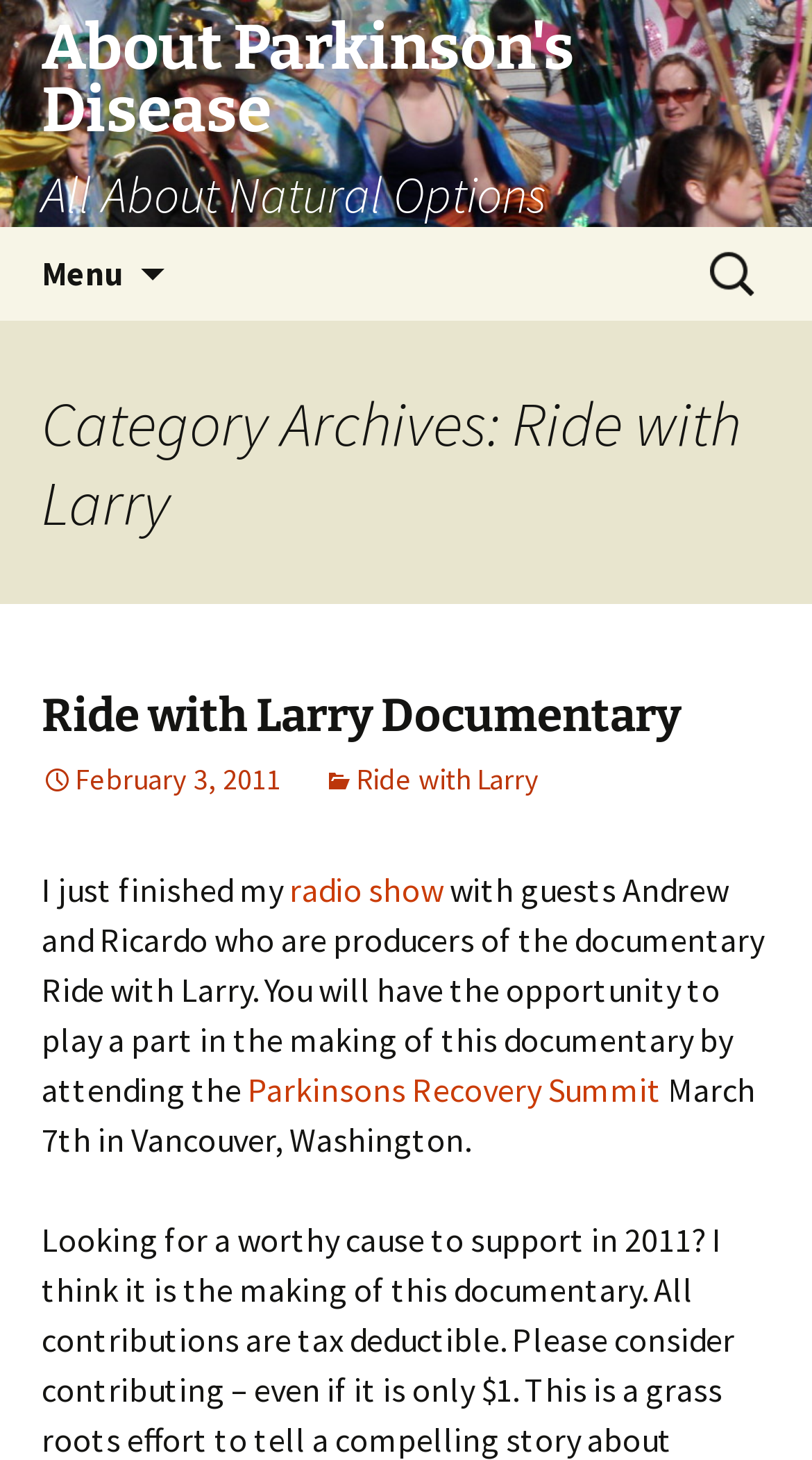Please indicate the bounding box coordinates of the element's region to be clicked to achieve the instruction: "go to home page". Provide the coordinates as four float numbers between 0 and 1, i.e., [left, top, right, bottom].

None